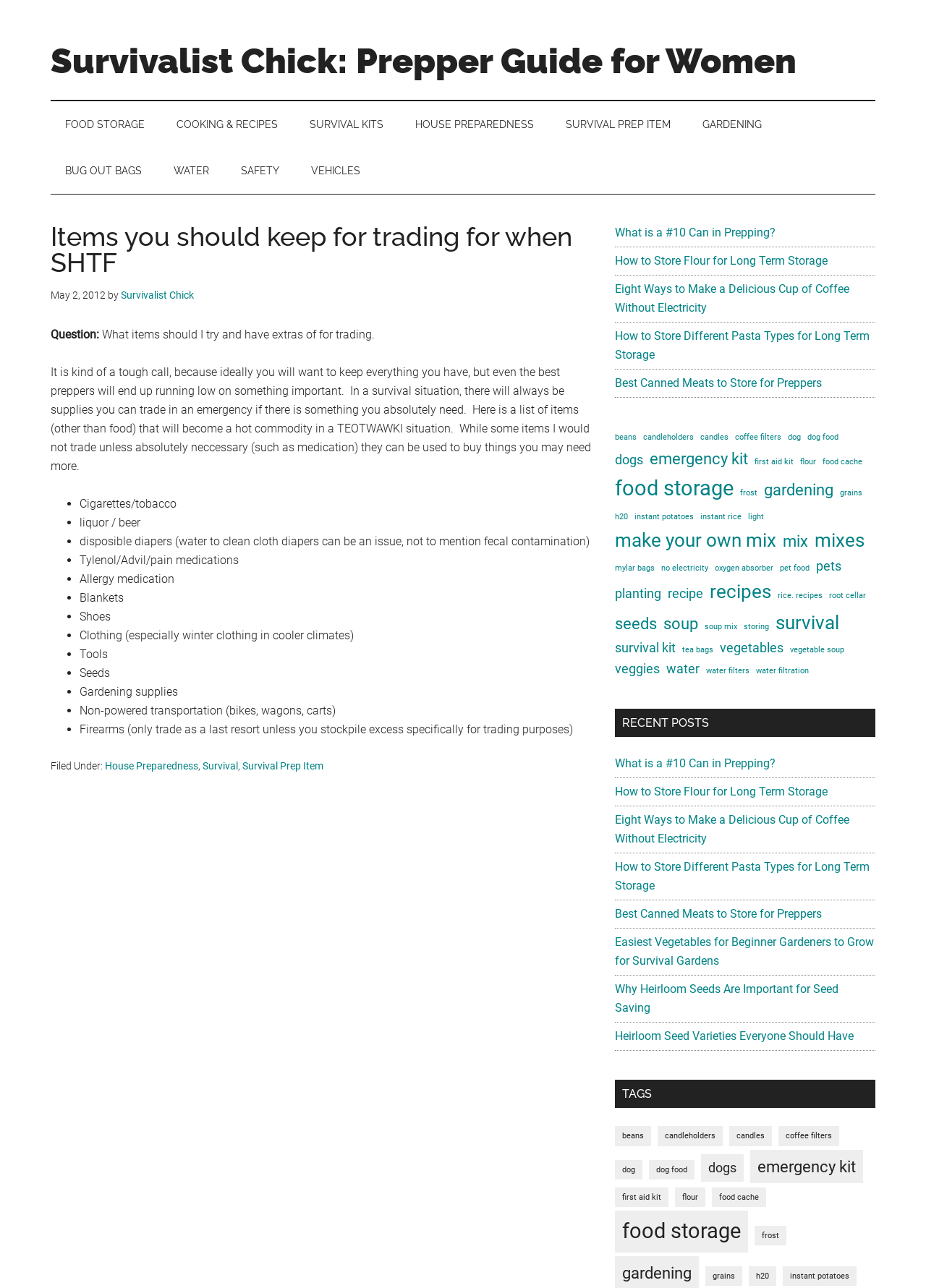Give a detailed account of the webpage.

This webpage is about prepping and survival, specifically discussing items to keep for trading in emergency situations. At the top, there is a navigation menu with links to secondary menus, primary sidebar, and main content. Below that, there is a header with the title "Items you should keep for trading for when SHTF - Survivalist Chick: Prepper Guide for Women".

On the left side, there is a secondary navigation menu with links to various categories such as "FOOD STORAGE", "COOKING & RECIPES", "SURVIVAL KITS", and more. Below that, there is a main article with a heading "Items you should keep for trading for when SHTF". The article starts with a question about what items to keep for trading and explains that even the best preppers will run low on something important in a survival situation.

The article then lists various items that will become valuable commodities in a TEOTWAWKI (The End Of The World As We Know It) situation, including cigarettes, liquor, disposable diapers, pain medications, blankets, shoes, clothing, tools, seeds, gardening supplies, and non-powered transportation. Each item is marked with a bullet point.

At the bottom of the article, there is a footer with links to related categories such as "House Preparedness", "Survival", and "Survival Prep Item". On the right side, there is a primary sidebar with links to various articles and resources, including "What is a #10 Can in Prepping?", "How to Store Flour for Long Term Storage", and more. There are also links to specific items such as beans, candleholders, candles, coffee filters, and dog food.